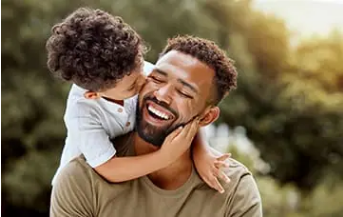Provide a comprehensive description of the image.

The image captures a heartwarming moment between a father and his son, showcasing an affectionate bond. The father, wearing a light t-shirt, beams with joy as his son, dressed in a white shirt, leans in to give him a kiss on the cheek. The background features a softly blurred green setting, suggesting an outdoor environment that enhances the warmth of their interaction. This tender display of love and connection highlights the simple yet profound moments that can be cherished in family life.